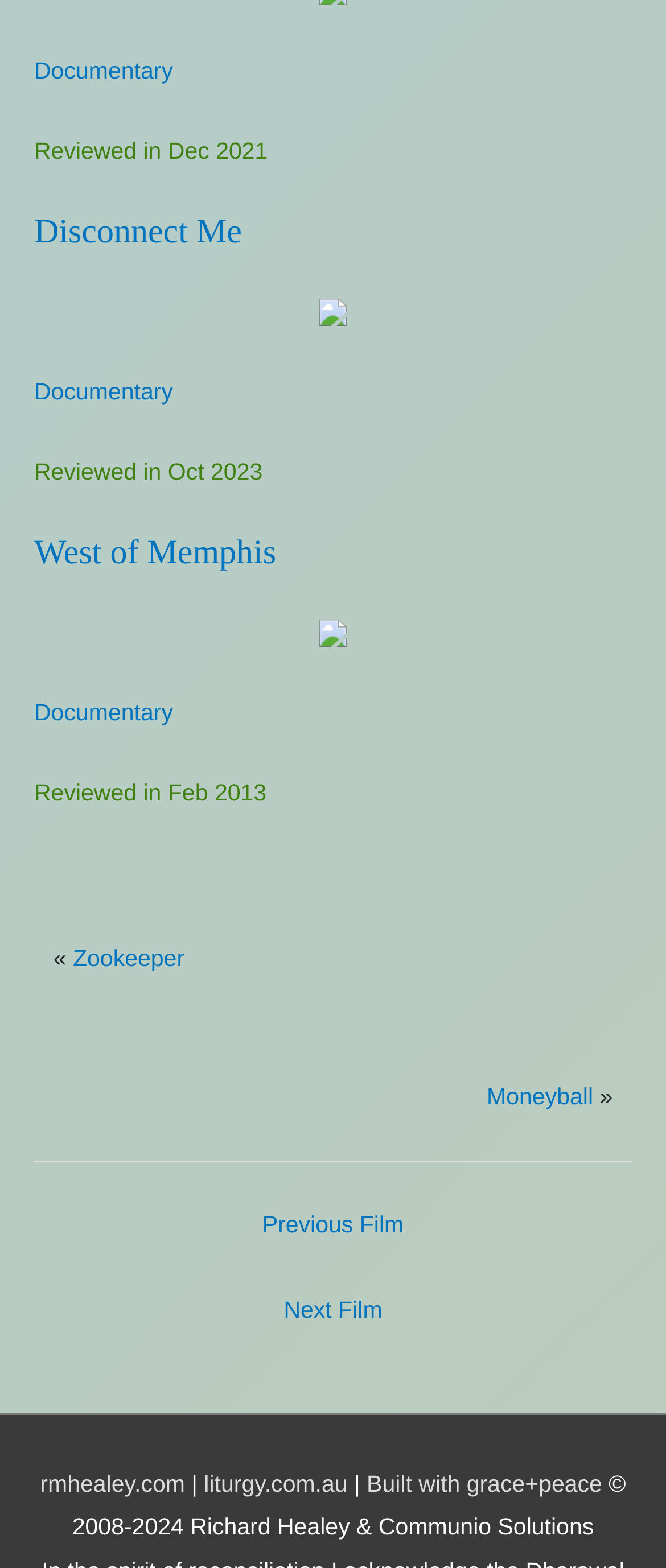Kindly determine the bounding box coordinates for the clickable area to achieve the given instruction: "Go to the previous film".

[0.074, 0.766, 0.926, 0.801]